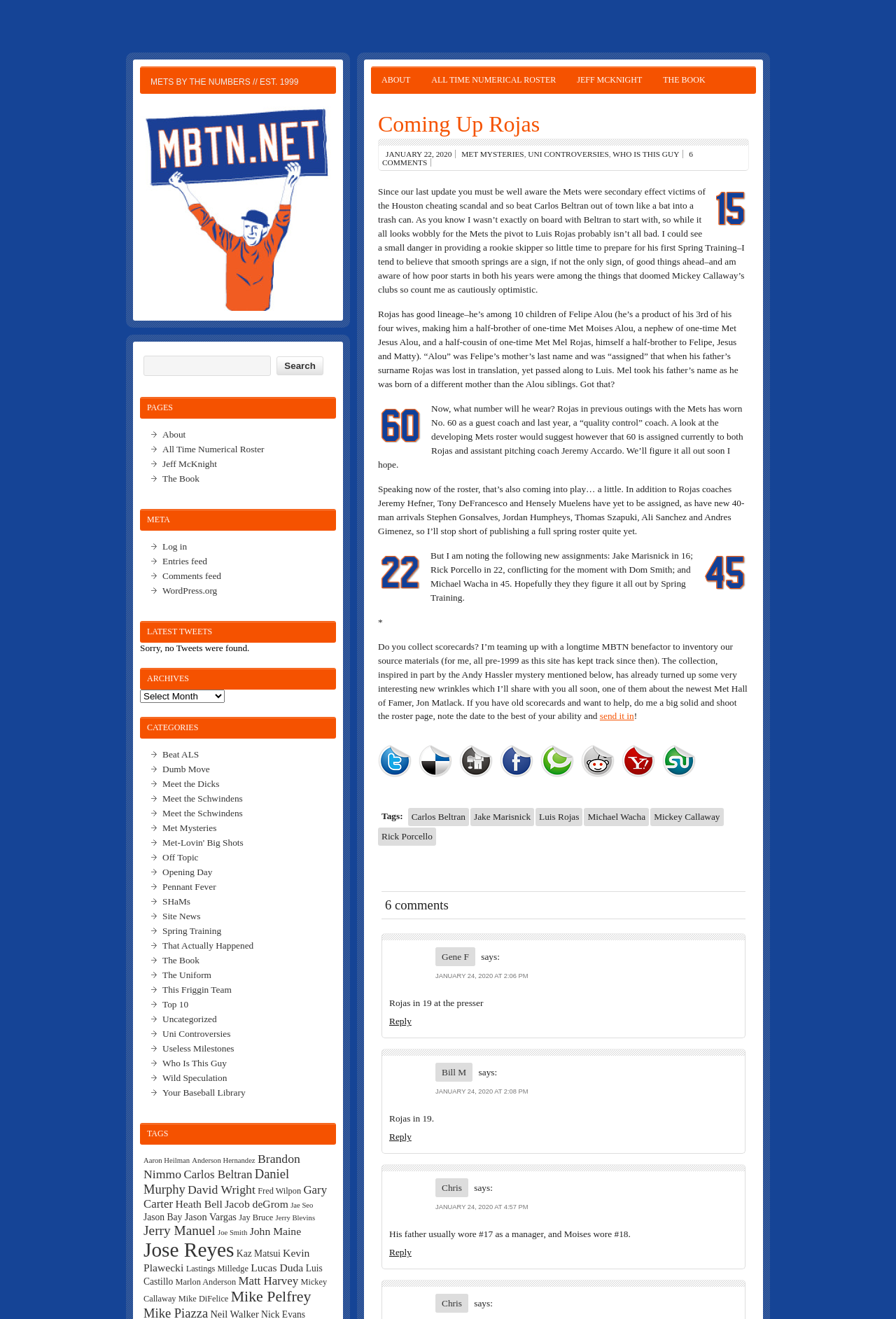Generate a comprehensive description of the contents of the webpage.

The webpage is about the Mets baseball team, specifically discussing the new manager Luis Rojas. At the top, there are several links to different sections of the website, including "About", "All Time Numerical Roster", "Jeff McKnight", and "The Book". Below these links, there is a heading "Coming Up Rojas" followed by a paragraph discussing the Mets' situation after the Houston cheating scandal and the appointment of Luis Rojas as the new manager.

The main content of the page is divided into several sections. The first section discusses Rojas' background, including his family connections to the baseball world. The second section talks about the roster and the assignment of numbers to the players. There are also mentions of other coaches and their roles.

The page also features a section where readers can share their scorecards and help the website's author to inventory their source materials. Additionally, there are links to social media platforms and a section for tags, which include the names of players and coaches mentioned in the article.

At the bottom of the page, there are comments from readers, including Gene F, Bill M, and Chris, who discuss Rojas' number and his family's history in baseball. Each comment has a reply link and a timestamp.